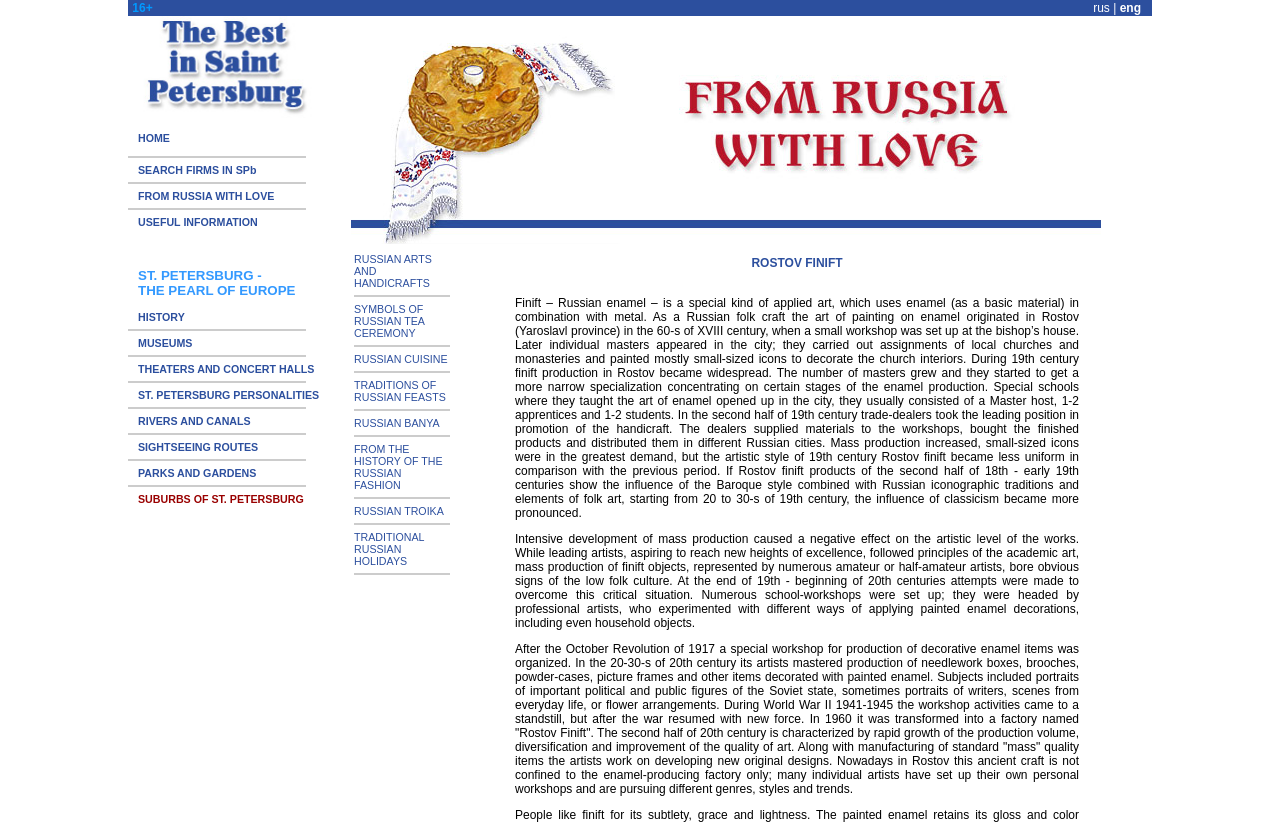Please provide a brief answer to the following inquiry using a single word or phrase:
How many links are in the left sidebar?

15